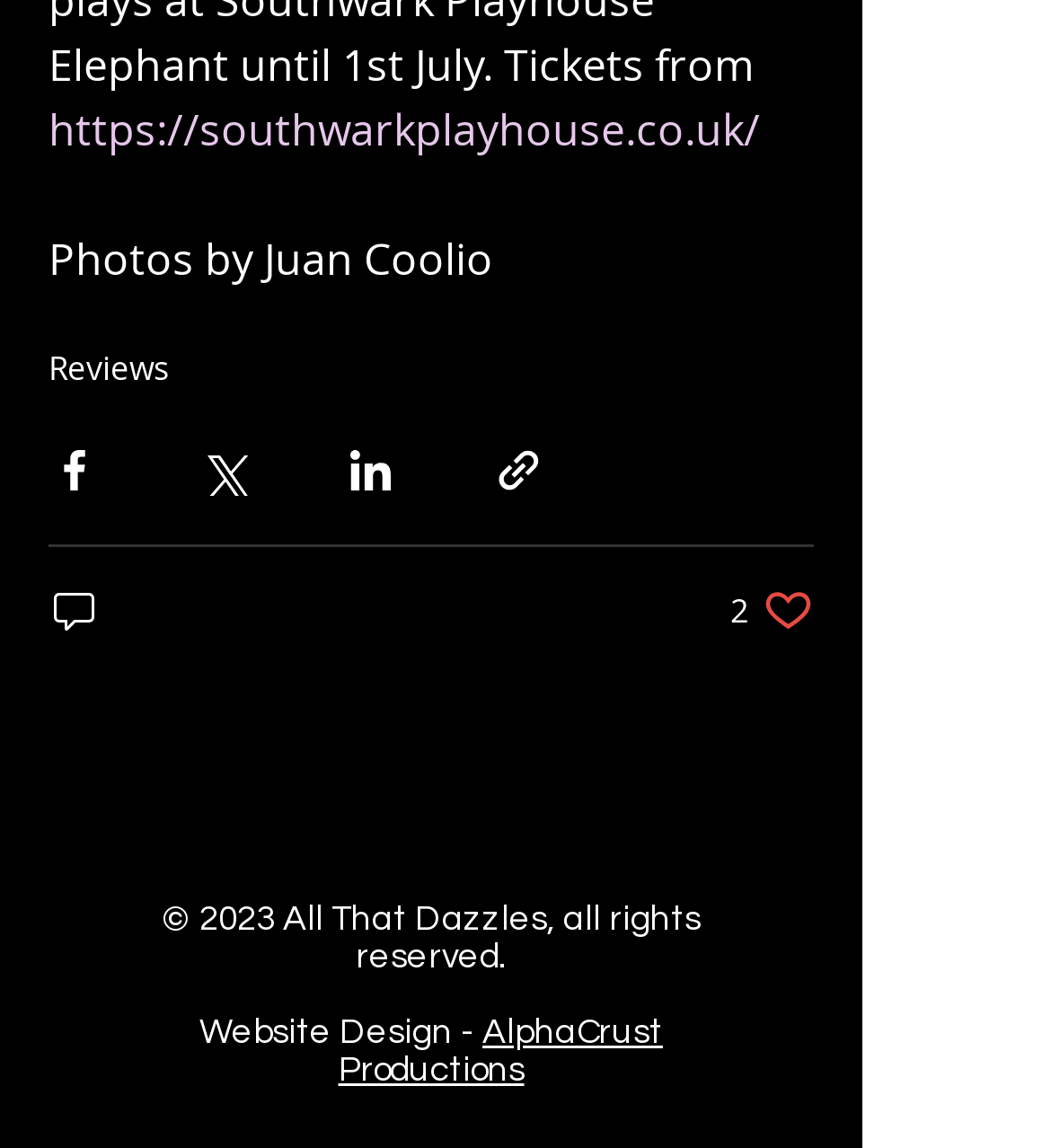Determine the coordinates of the bounding box that should be clicked to complete the instruction: "Read reviews". The coordinates should be represented by four float numbers between 0 and 1: [left, top, right, bottom].

[0.046, 0.3, 0.162, 0.337]